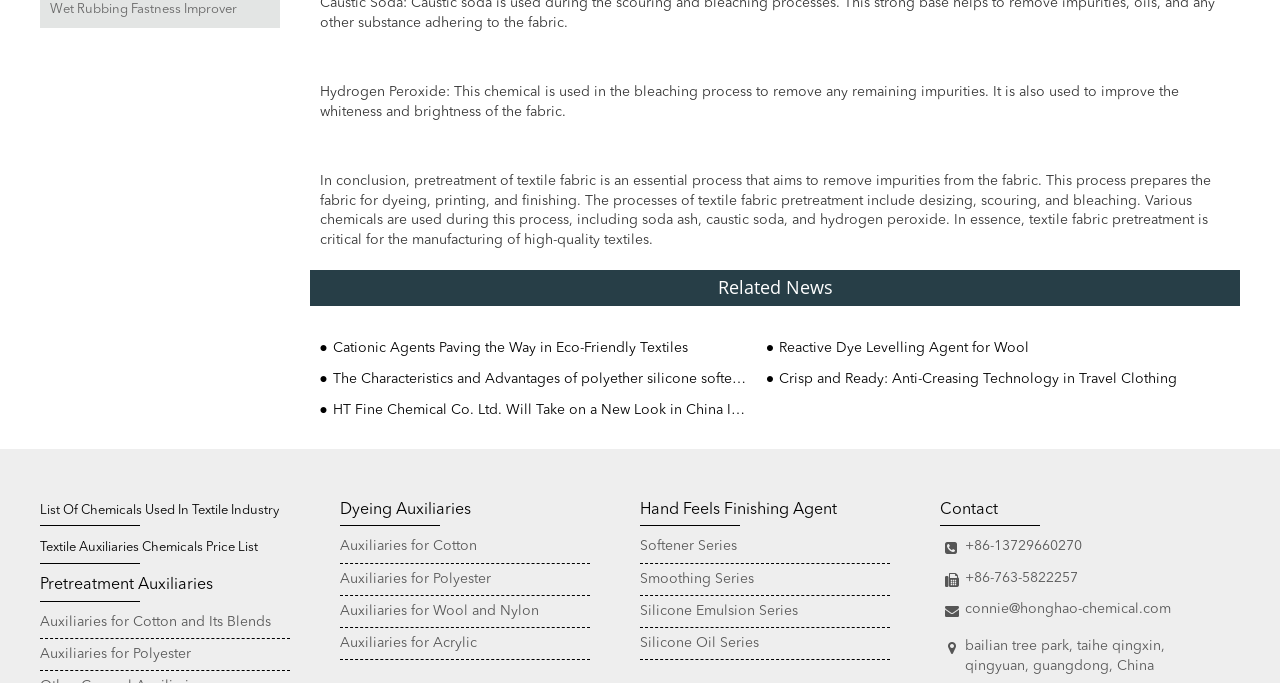Identify the bounding box of the UI element described as follows: "Silicone Emulsion Series". Provide the coordinates as four float numbers in the range of 0 to 1 [left, top, right, bottom].

[0.5, 0.879, 0.695, 0.909]